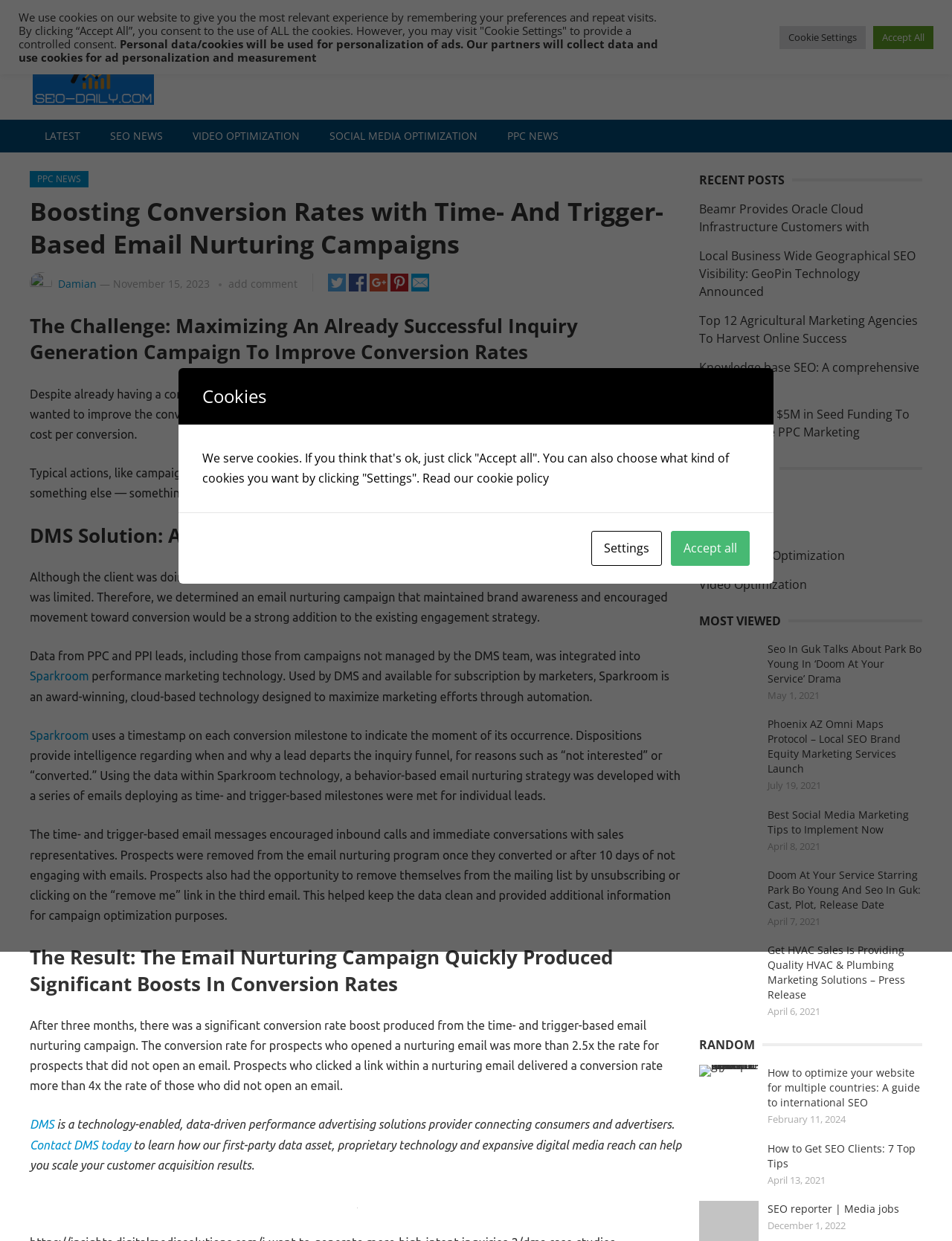Please provide the bounding box coordinates in the format (top-left x, top-left y, bottom-right x, bottom-right y). Remember, all values are floating point numbers between 0 and 1. What is the bounding box coordinate of the region described as: Social Media Optimization

[0.33, 0.096, 0.517, 0.123]